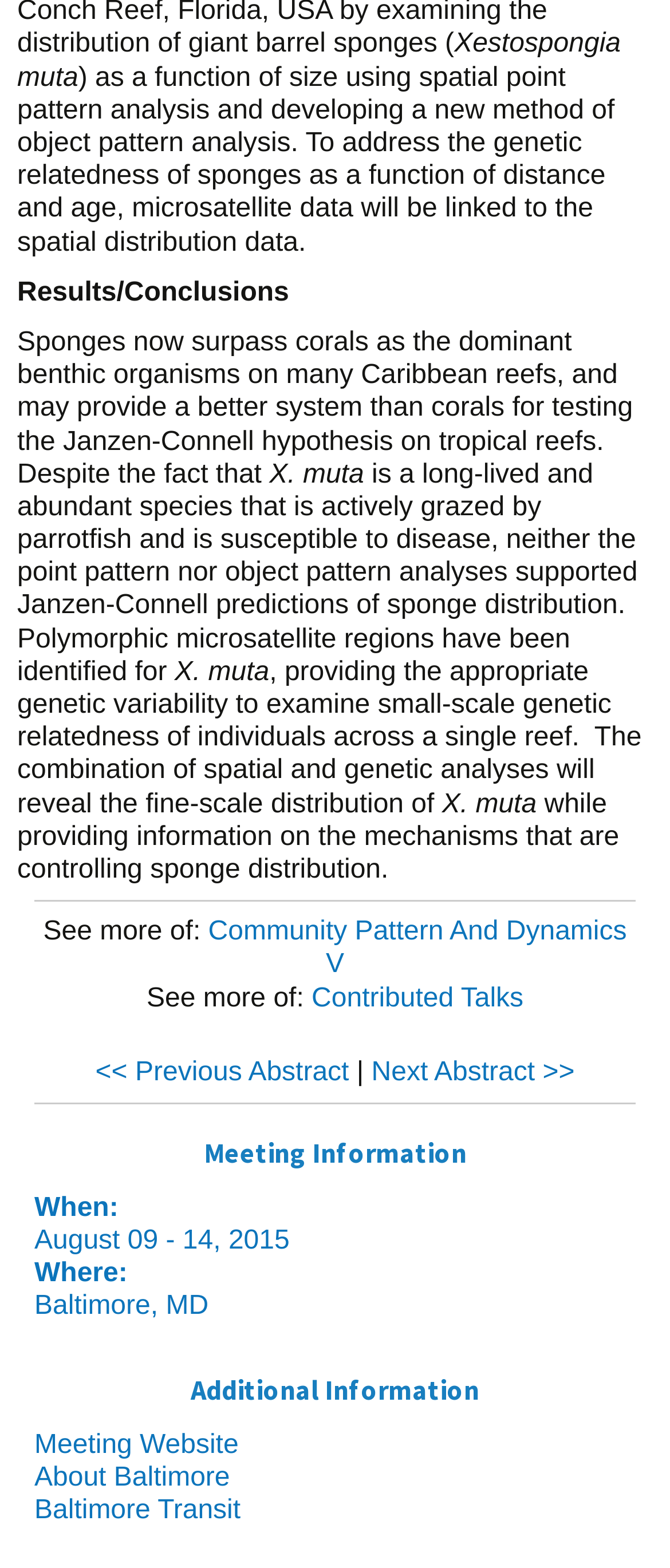Extract the bounding box for the UI element that matches this description: "Community Pattern And Dynamics V".

[0.311, 0.584, 0.935, 0.624]